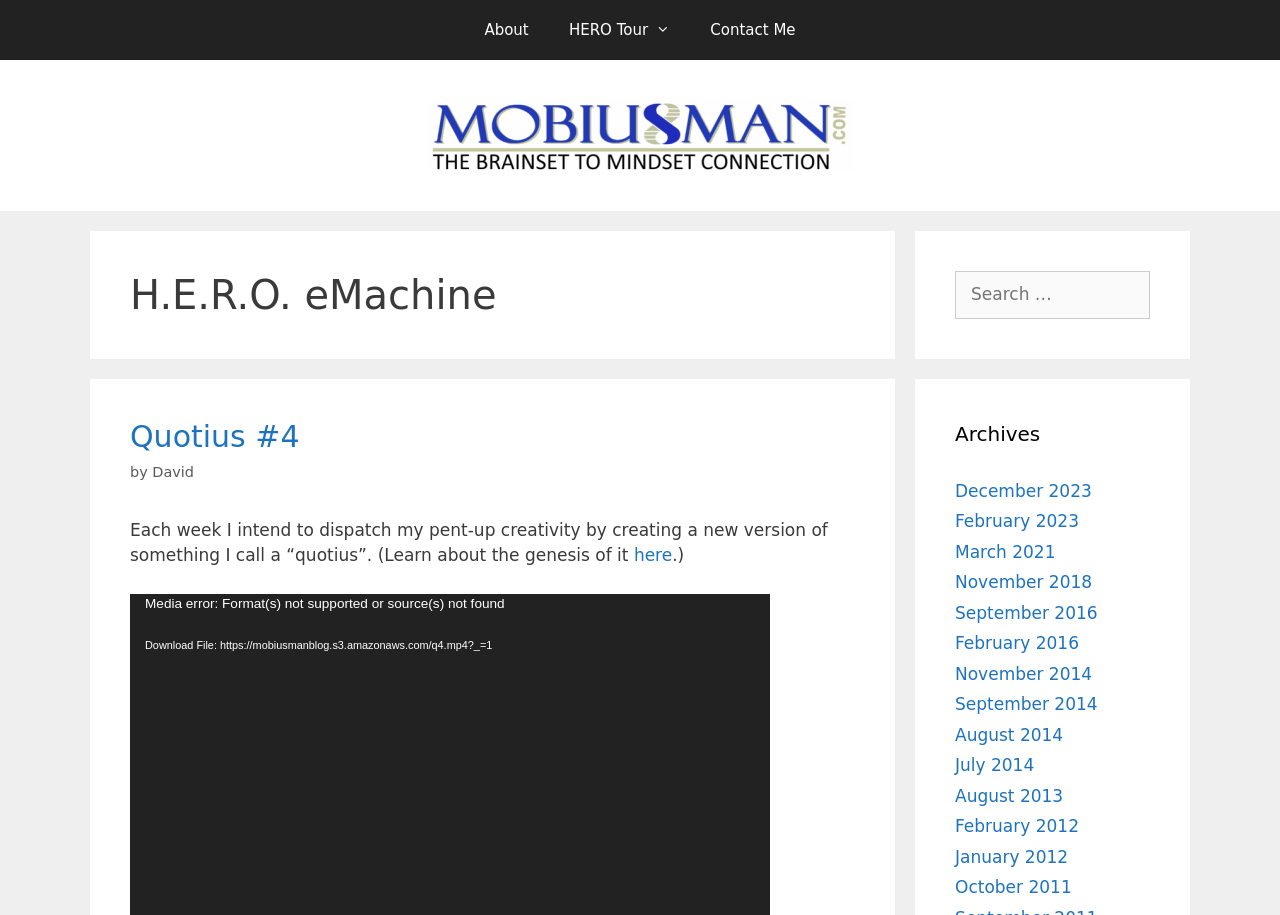Please specify the bounding box coordinates of the clickable region to carry out the following instruction: "Search for something". The coordinates should be four float numbers between 0 and 1, in the format [left, top, right, bottom].

[0.746, 0.296, 0.898, 0.348]